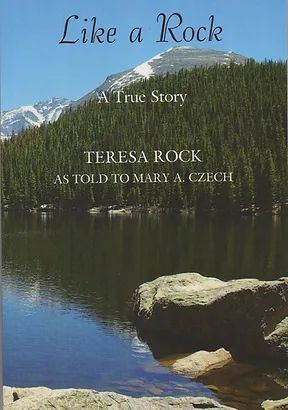Consider the image and give a detailed and elaborate answer to the question: 
What is the subtitle of the book?

The subtitle 'A True Story' is positioned below the title 'Like a Rock', suggesting that the book is a non-fictional account of real events.